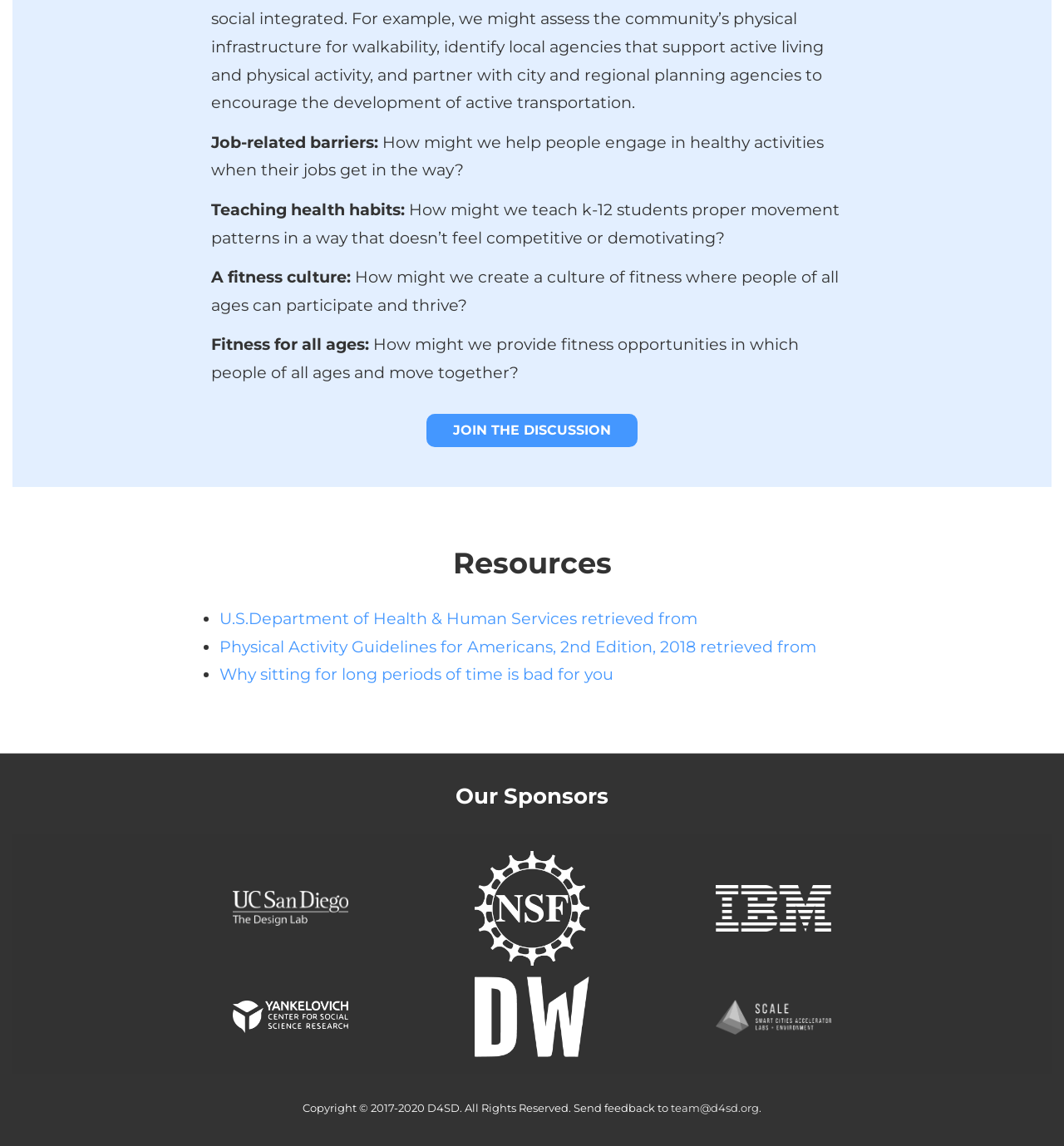How many sponsors are listed on the webpage?
Kindly answer the question with as much detail as you can.

The webpage lists three figures, which are likely logos or images representing the sponsors of the webpage. The figures are displayed in a row, suggesting that there are three sponsors in total.